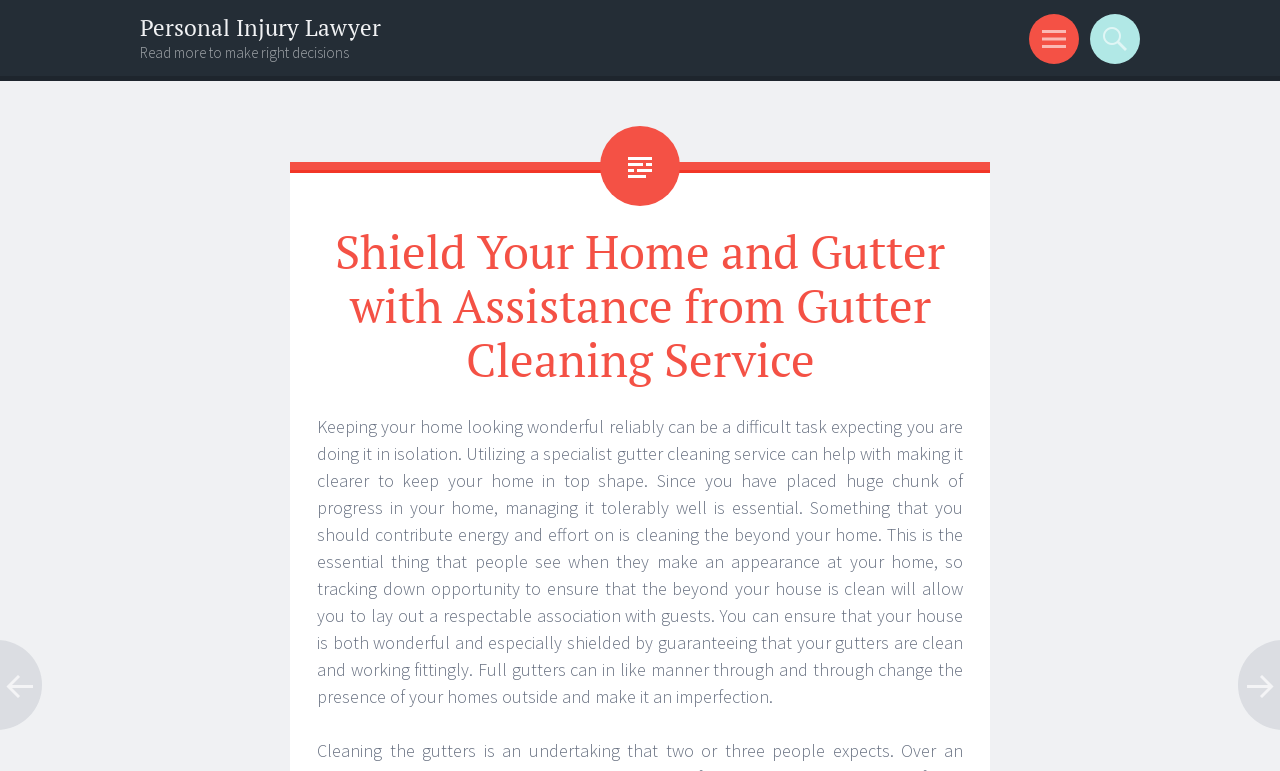Give a one-word or one-phrase response to the question: 
What is the purpose of gutter cleaning?

To keep home in top shape